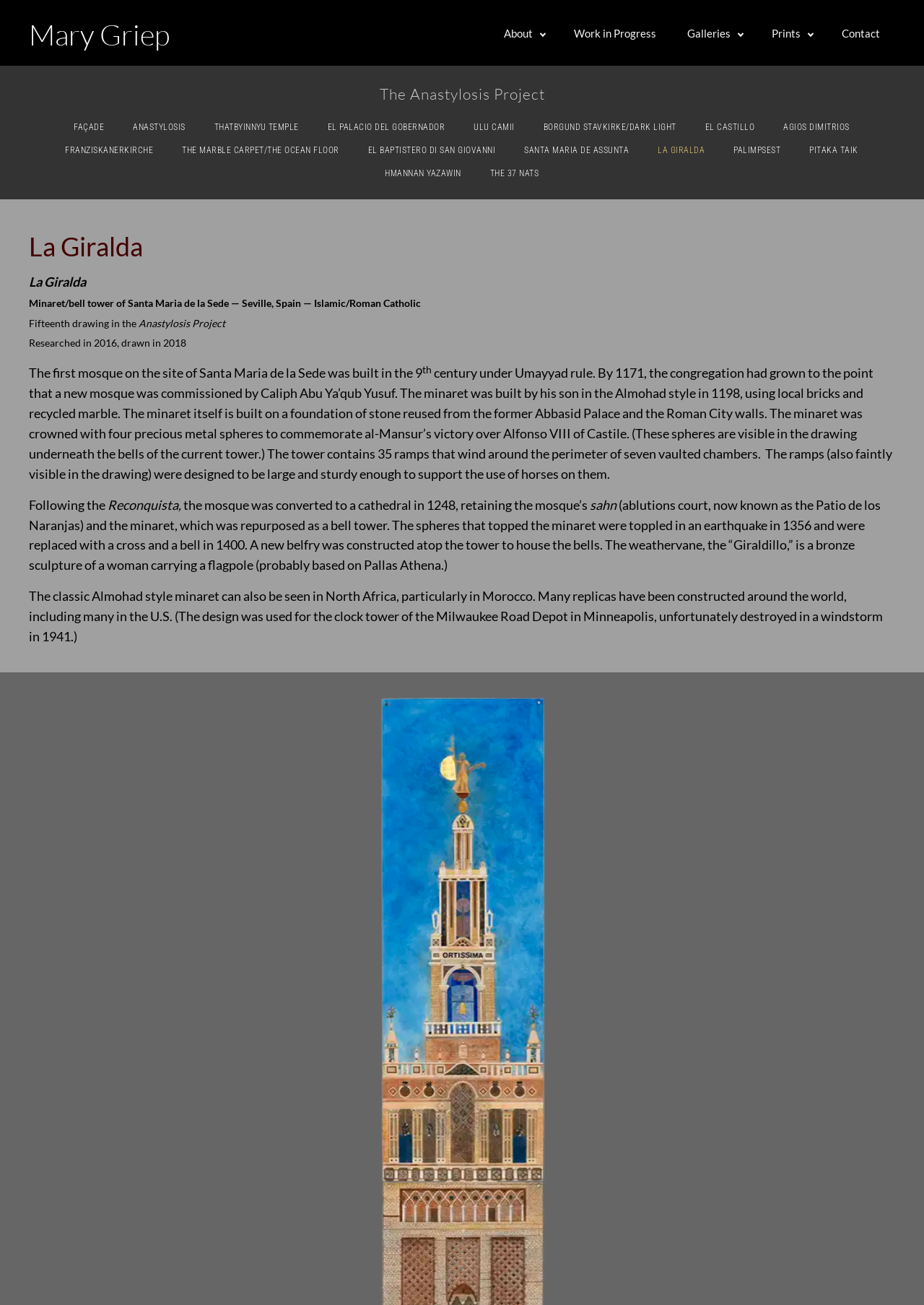Detail the features and information presented on the webpage.

The webpage is about Mary Griep's artwork, specifically her drawing of La Giralda, a minaret in Seville, Spain. At the top of the page, there is a heading with the artist's name, "Mary Griep", and a navigation menu with links to different sections of the website, including "About", "Work in Progress", "Galleries", "Prints", and "Contact".

Below the navigation menu, there is a heading that reads "The Anastylosis Project", which is a collection of links to different artworks, including "FAÇADE", "ANASTYLOSIS", and "LA GIRALDA", among others. The links are arranged horizontally across the page, with "LA GIRALDA" being the 15th drawing in the project.

The main content of the page is dedicated to La Giralda, with a heading that reads "La Giralda" and a series of paragraphs that provide information about the minaret's history and architecture. The text describes the minaret's construction in the 12th century, its conversion into a bell tower after the Reconquista, and its subsequent modifications. There are also details about the minaret's design, including its use of local bricks and recycled marble, and its distinctive Almohad style.

The text is accompanied by no images, but the description of the drawing is provided, mentioning the presence of four precious metal spheres and the faintly visible ramps in the drawing. The overall layout of the page is organized, with clear headings and concise text that provides a wealth of information about La Giralda and its significance.